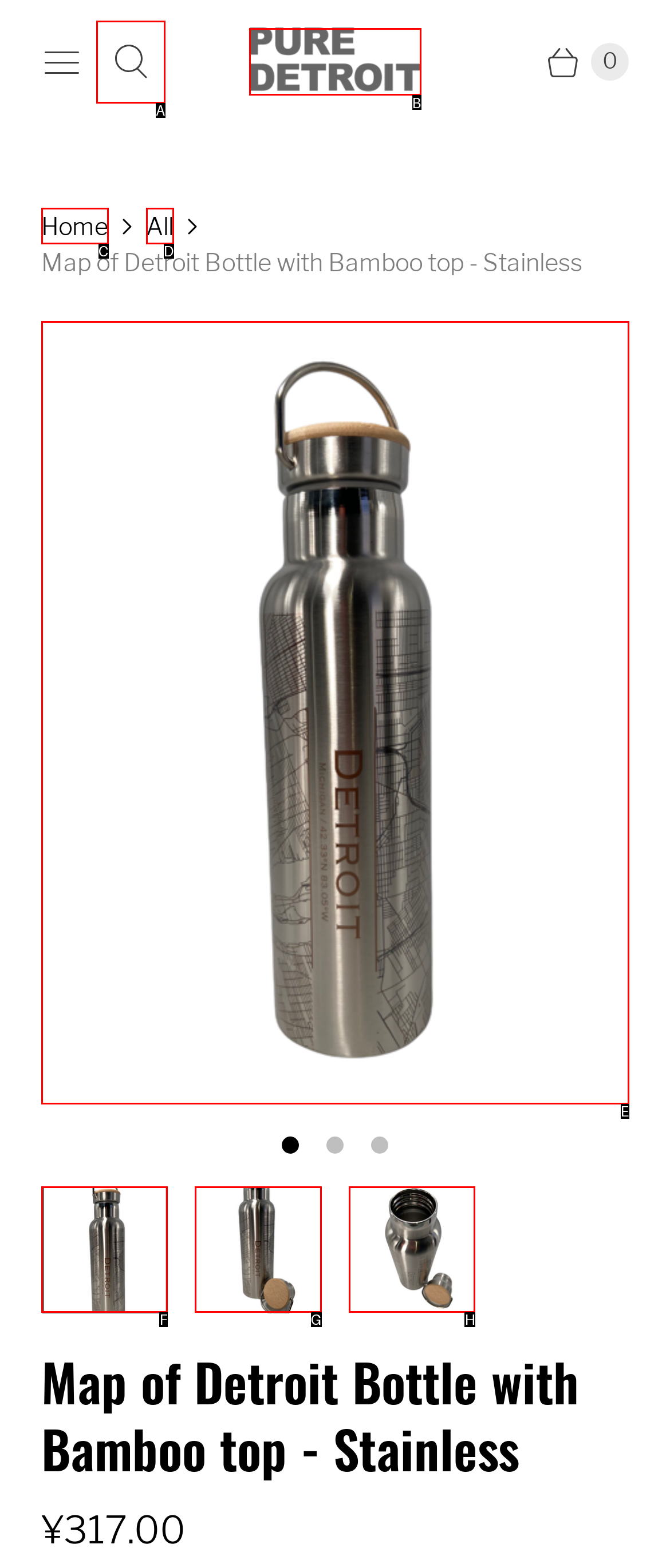Identify the option that corresponds to: aria-label="Pure Detroit"
Respond with the corresponding letter from the choices provided.

B